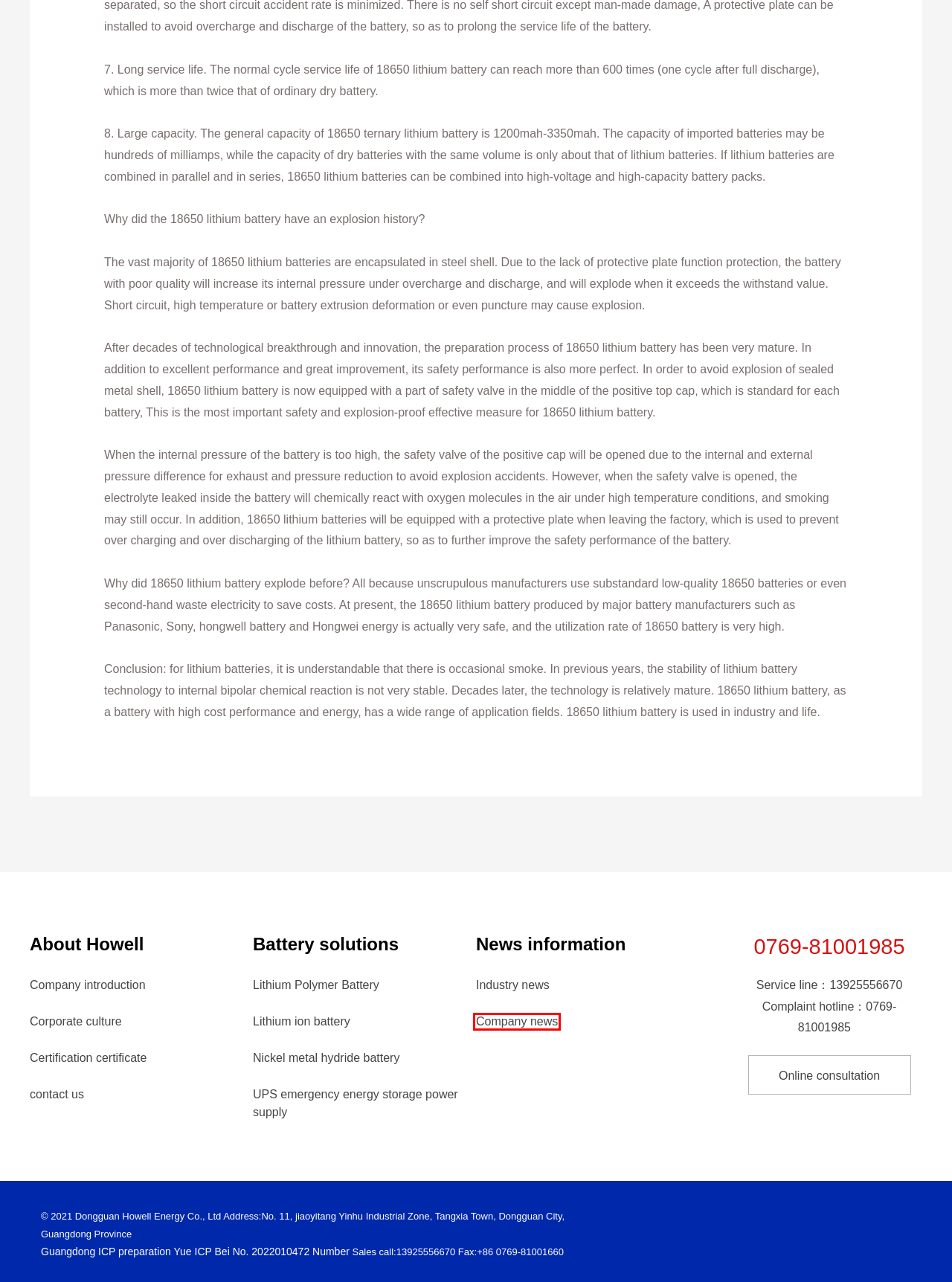Evaluate the webpage screenshot and identify the element within the red bounding box. Select the webpage description that best fits the new webpage after clicking the highlighted element. Here are the candidates:
A. Lithium Polymer Battery-Howell
B. contact us-Howell
C. Corporate culture-Howell
D. Company news-Howell
E. Information Center-Howell
F. UPS emergency energy storage power supply-Howell
G. Nickel metal hydride battery-Howell
H. Lithium ion battery-Howell

D